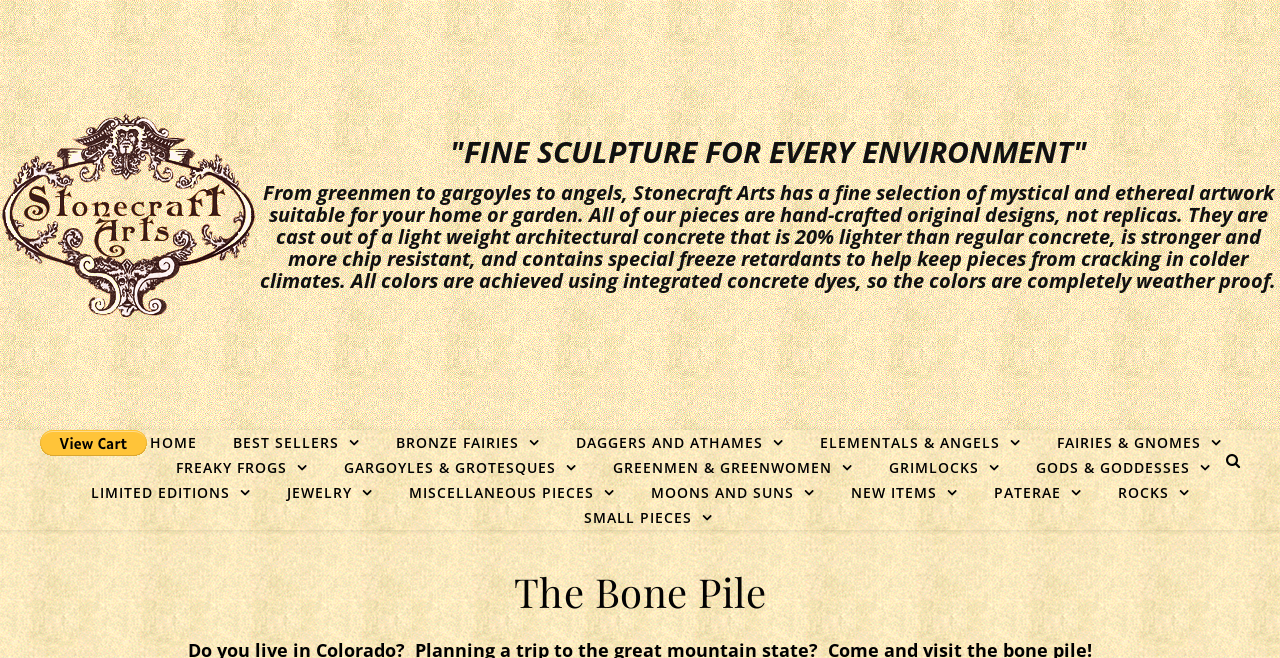What is the name of the company that creates the sculptures?
Please provide a comprehensive answer based on the visual information in the image.

The webpage mentions that Stonecraft Arts has a fine selection of mystical and ethereal artwork, indicating that they are the creators of the sculptures sold on the website.